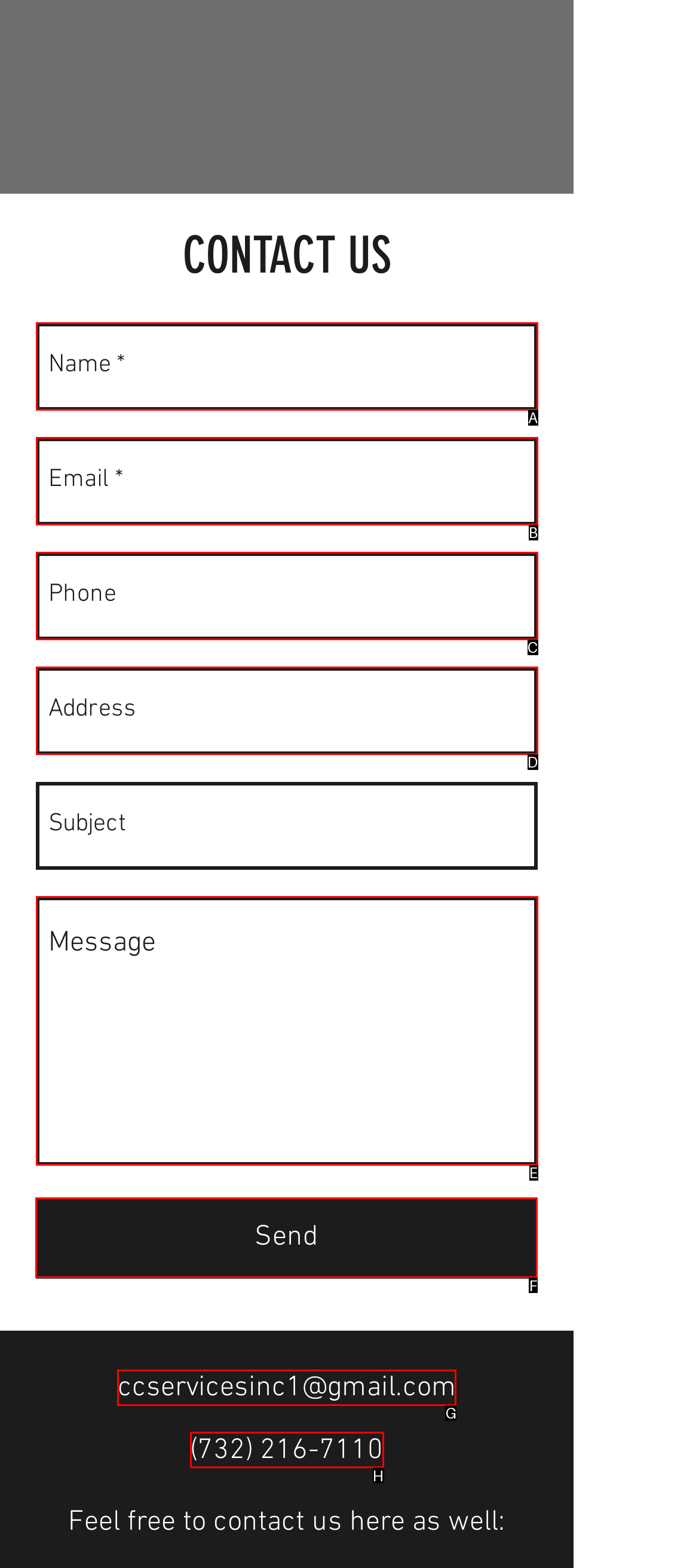Which HTML element should be clicked to perform the following task: Click the Send button
Reply with the letter of the appropriate option.

F